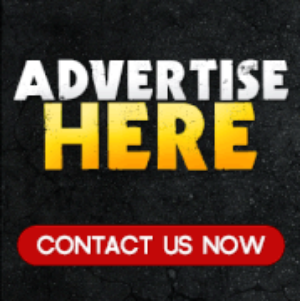What is the purpose of the bright red button?
Look at the image and respond with a single word or a short phrase.

To encourage immediate engagement